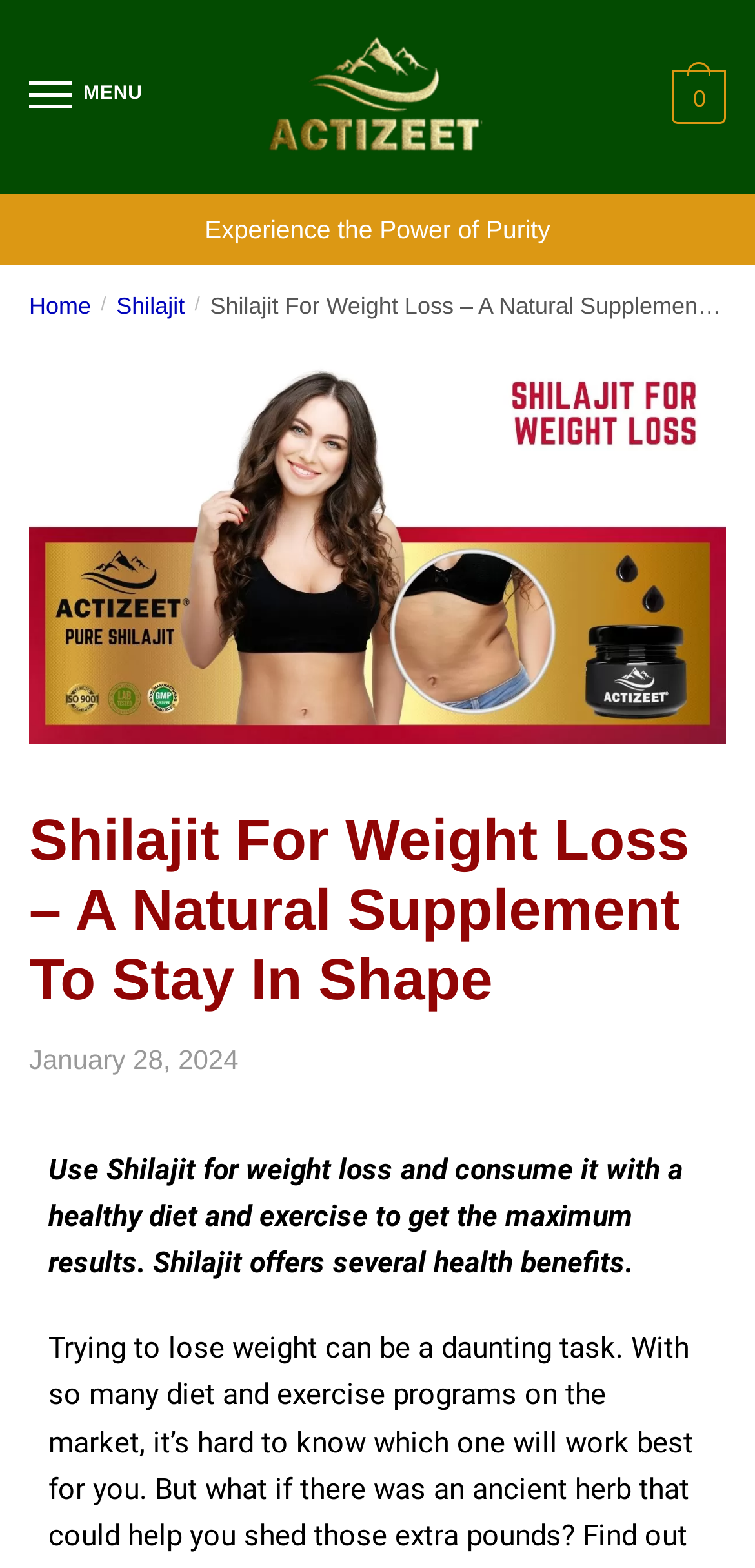What is the date mentioned on the webpage?
Please provide an in-depth and detailed response to the question.

By examining the time element on the webpage, specifically the StaticText 'January 28, 2024', it is clear that this is the date mentioned on the webpage.